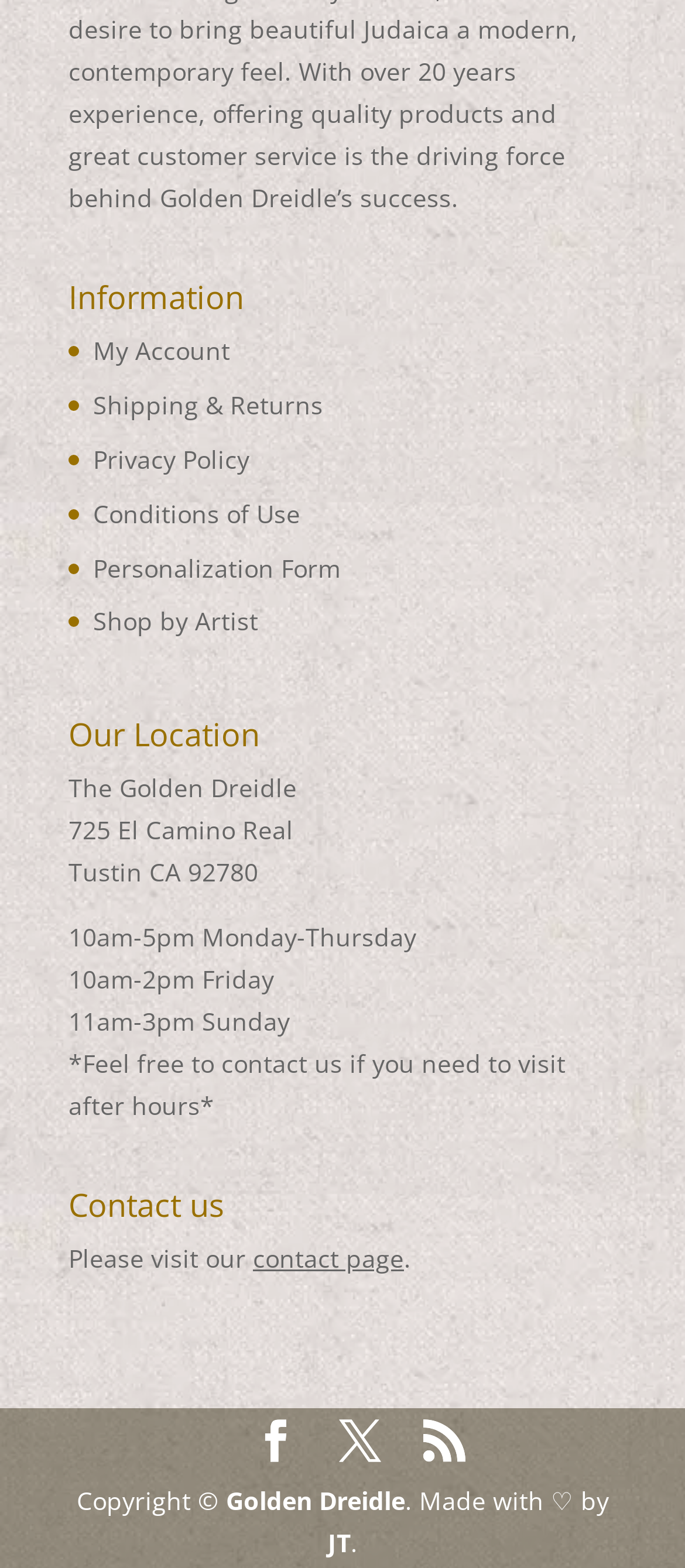What is the address of the store?
Refer to the screenshot and answer in one word or phrase.

725 El Camino Real, Tustin CA 92780